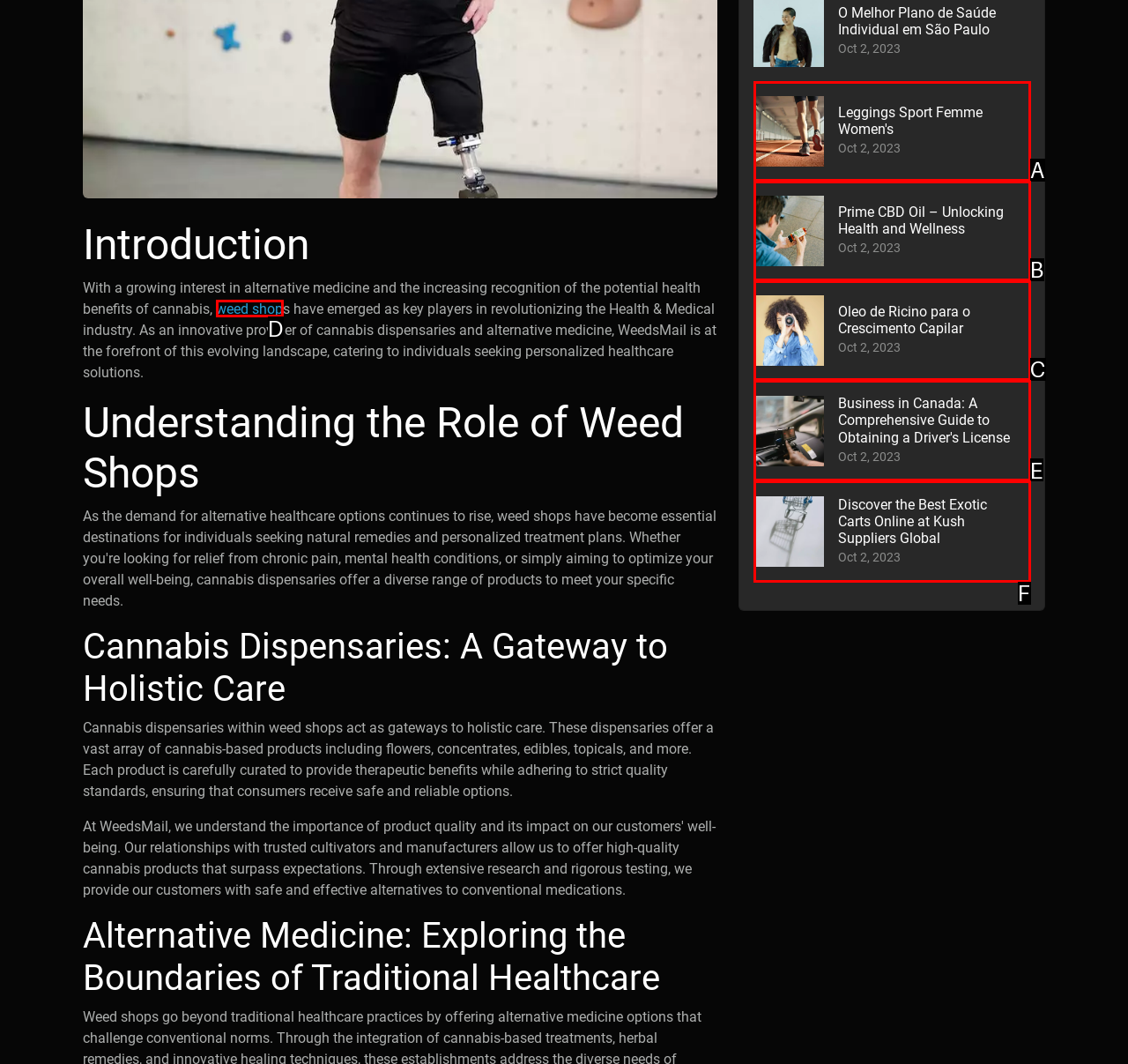Choose the UI element that best aligns with the description: weed shop
Respond with the letter of the chosen option directly.

D